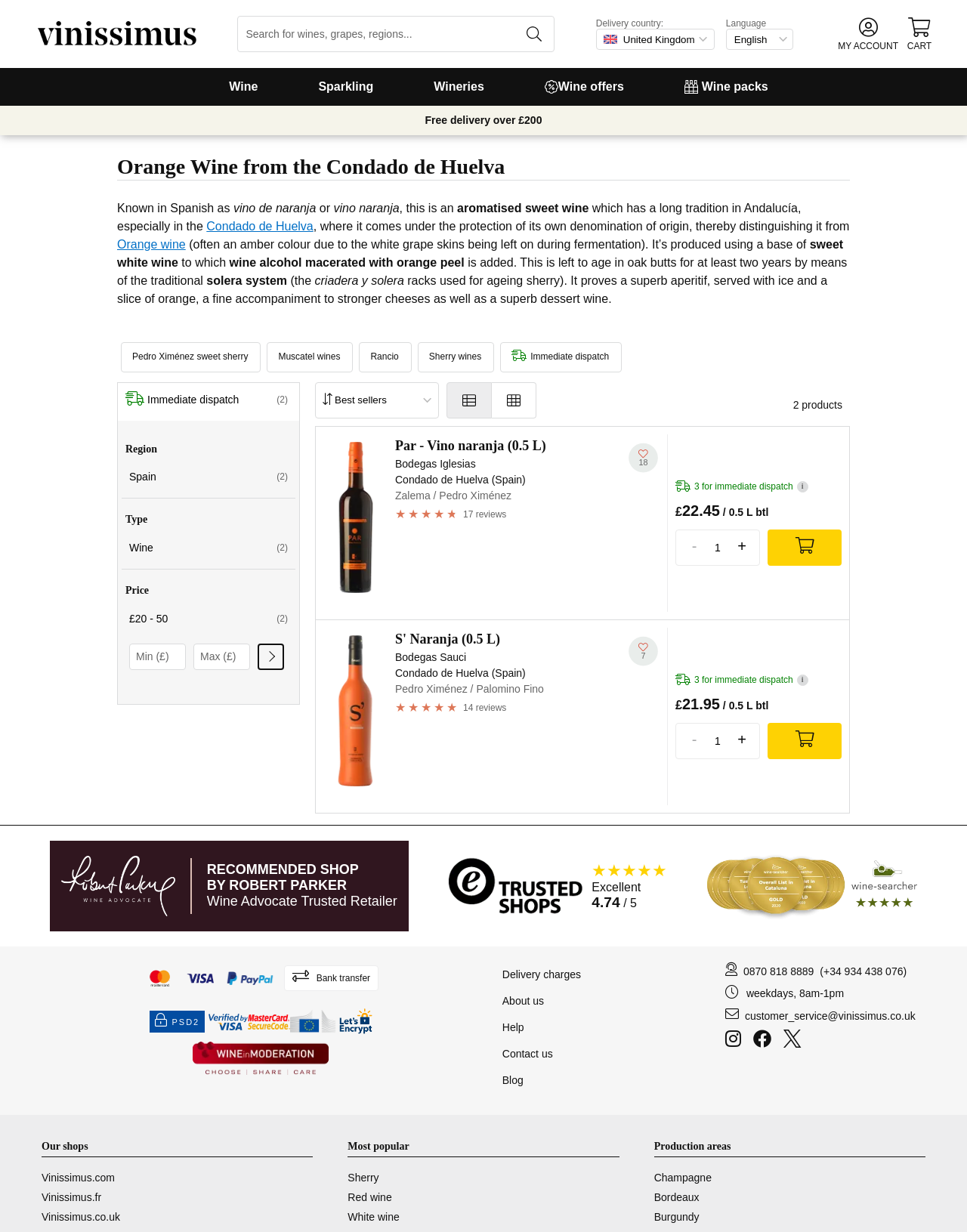What is the minimum price range for the wine products?
Based on the image, answer the question with as much detail as possible.

The minimum price range for the wine products can be determined by looking at the 'Price' filter section, where the minimum price range is specified as '£20 - 50'. Therefore, the minimum price range is £20.